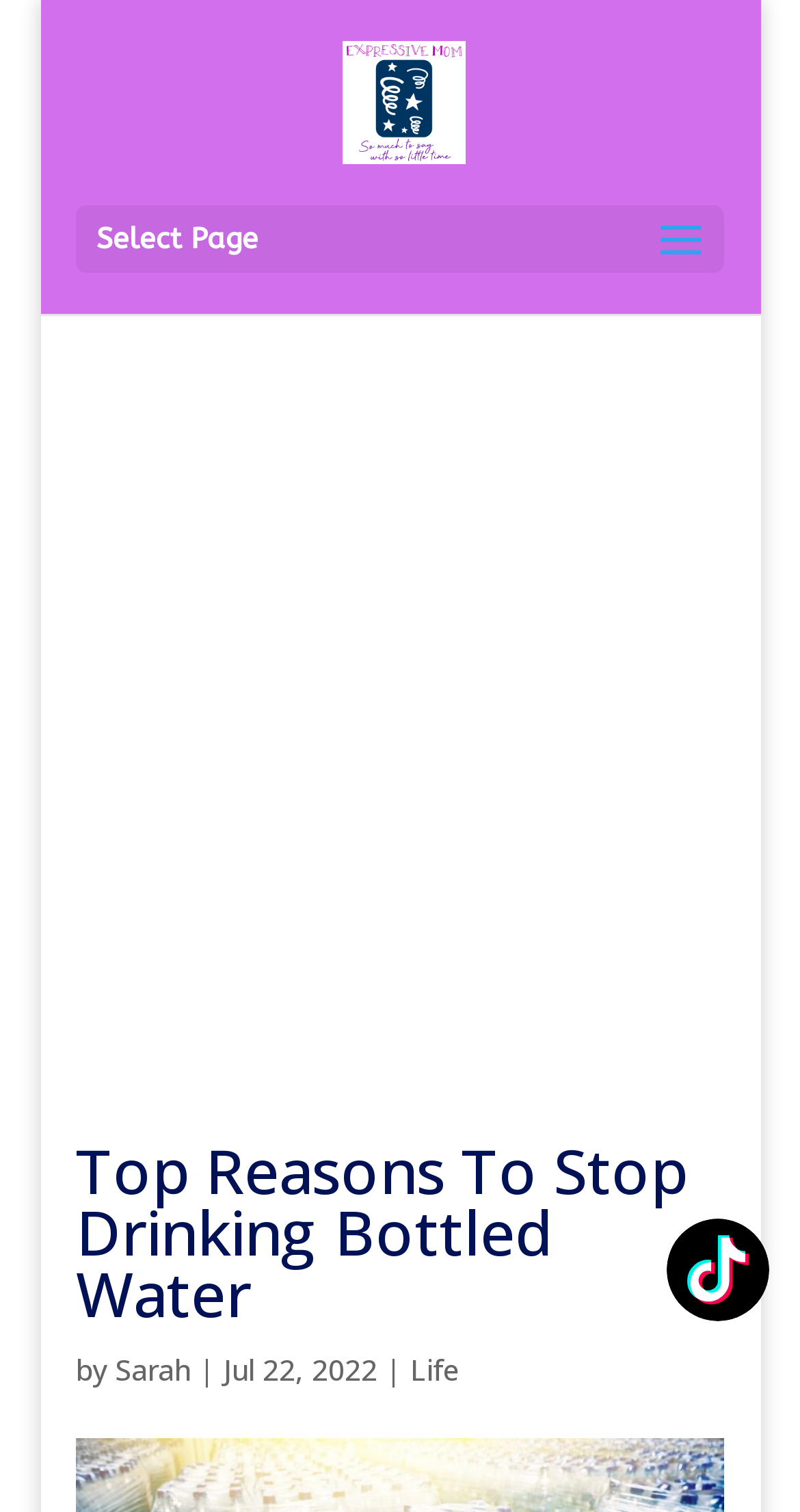Using the element description: "alt="Expressive Mom"", determine the bounding box coordinates. The coordinates should be in the format [left, top, right, bottom], with values between 0 and 1.

[0.428, 0.055, 0.582, 0.078]